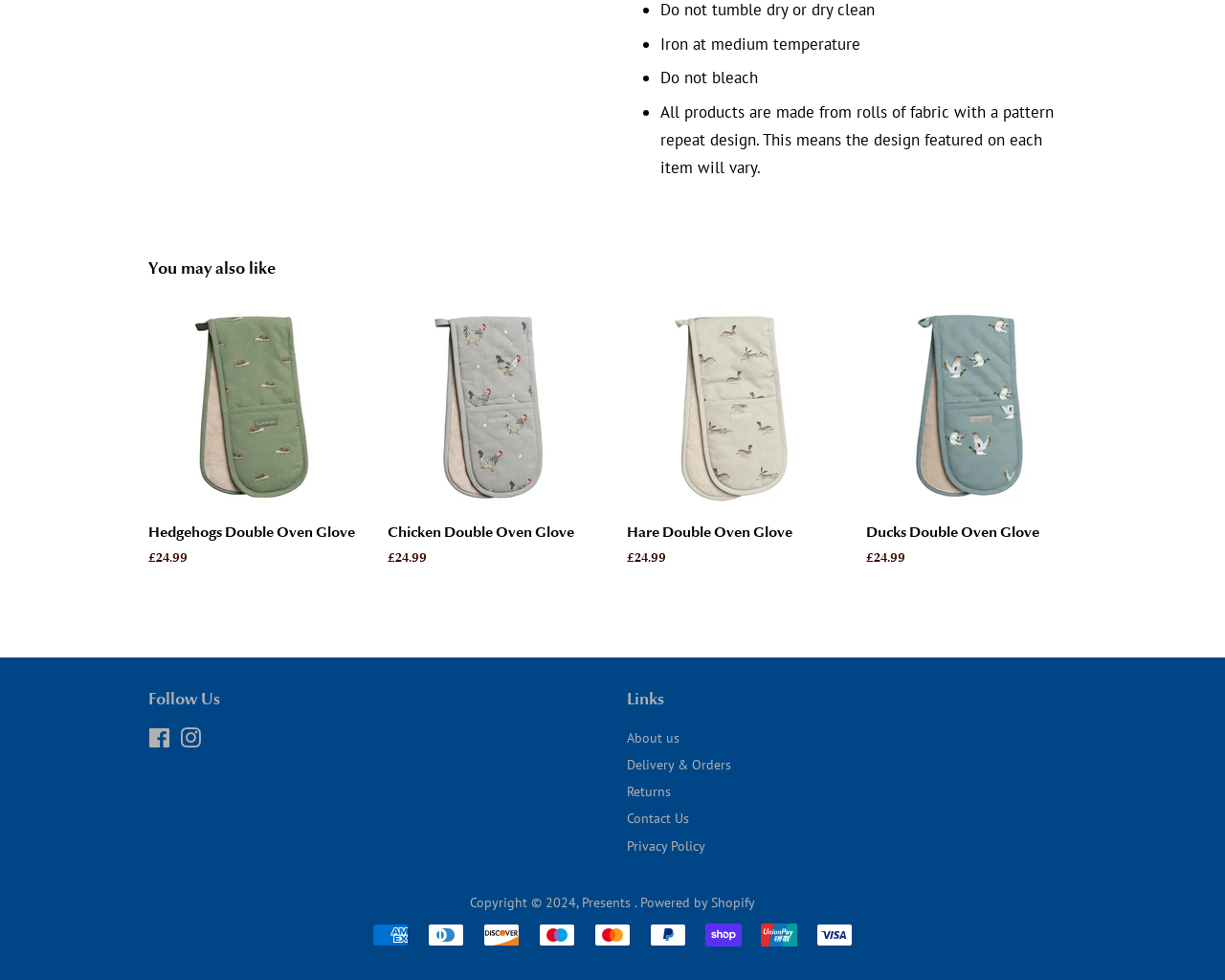Answer the following inquiry with a single word or phrase:
What is the copyright year of the website?

2024